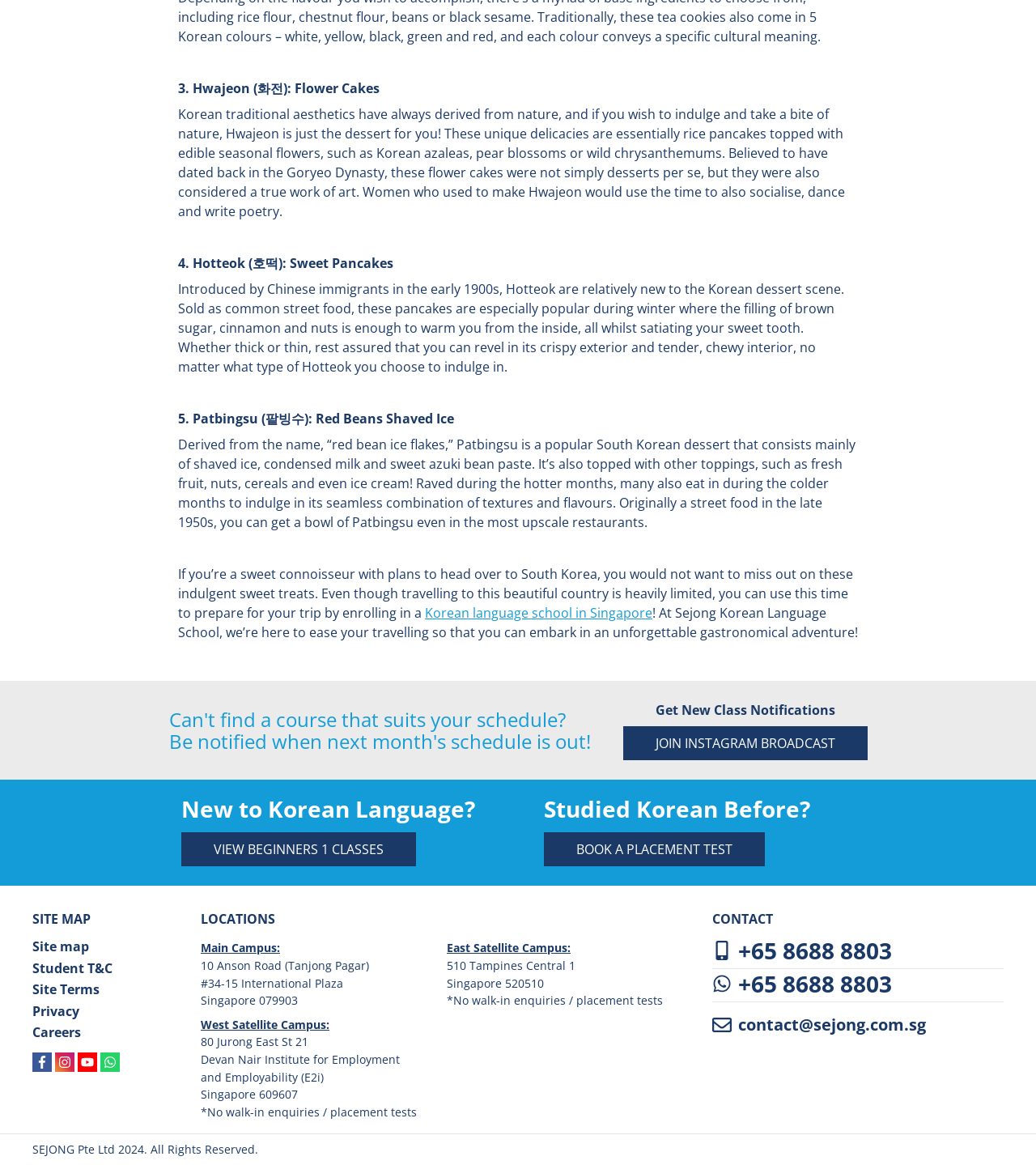What is the name of the dessert mentioned in the third paragraph?
Provide a thorough and detailed answer to the question.

The third paragraph mentions 'Hwajeon' as a type of Korean dessert, which is described as 'rice pancakes topped with edible seasonal flowers'.